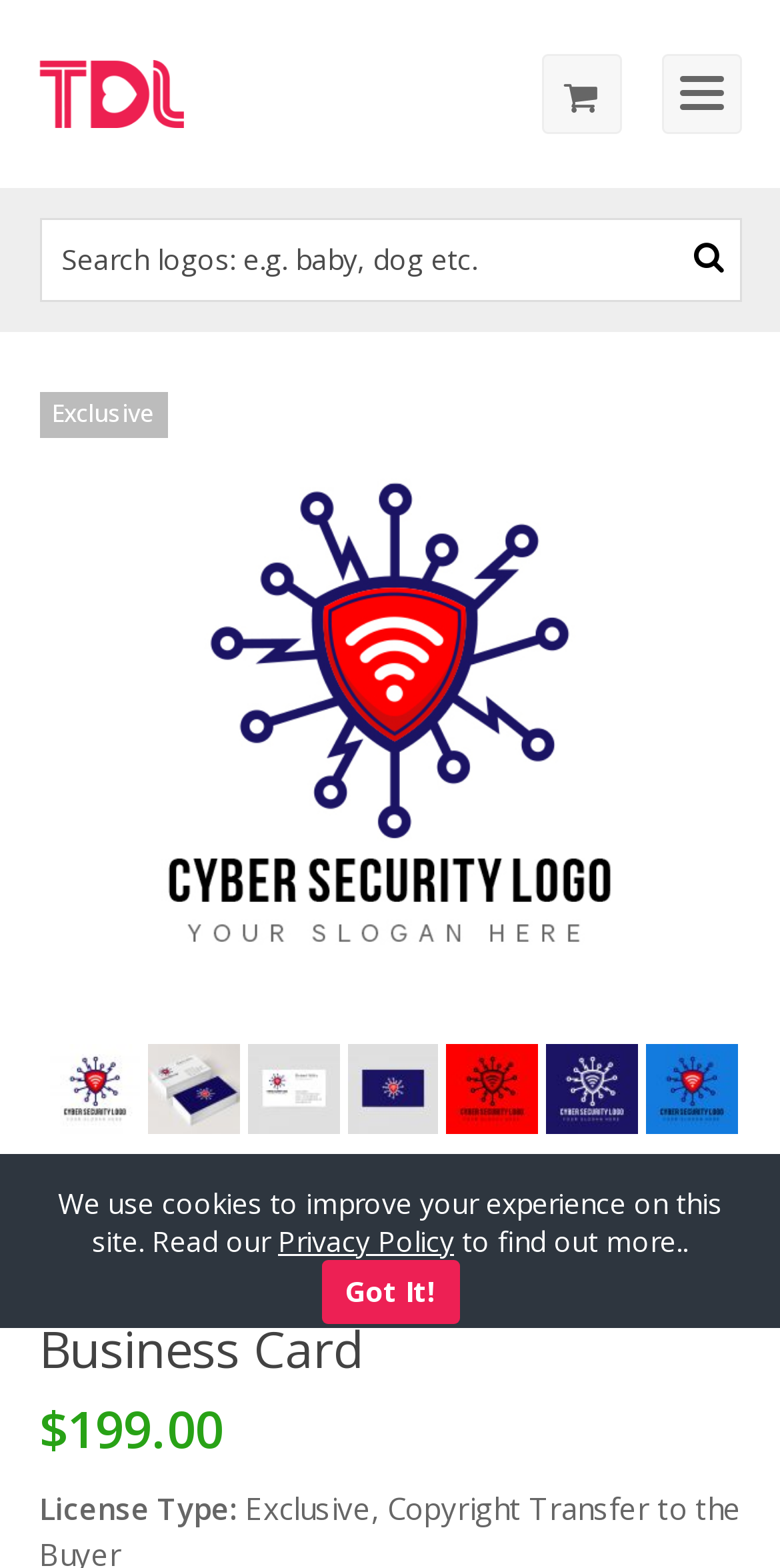Using the element description provided, determine the bounding box coordinates in the format (top-left x, top-left y, bottom-right x, bottom-right y). Ensure that all values are floating point numbers between 0 and 1. Element description: 0shopping-cart

[0.694, 0.034, 0.796, 0.085]